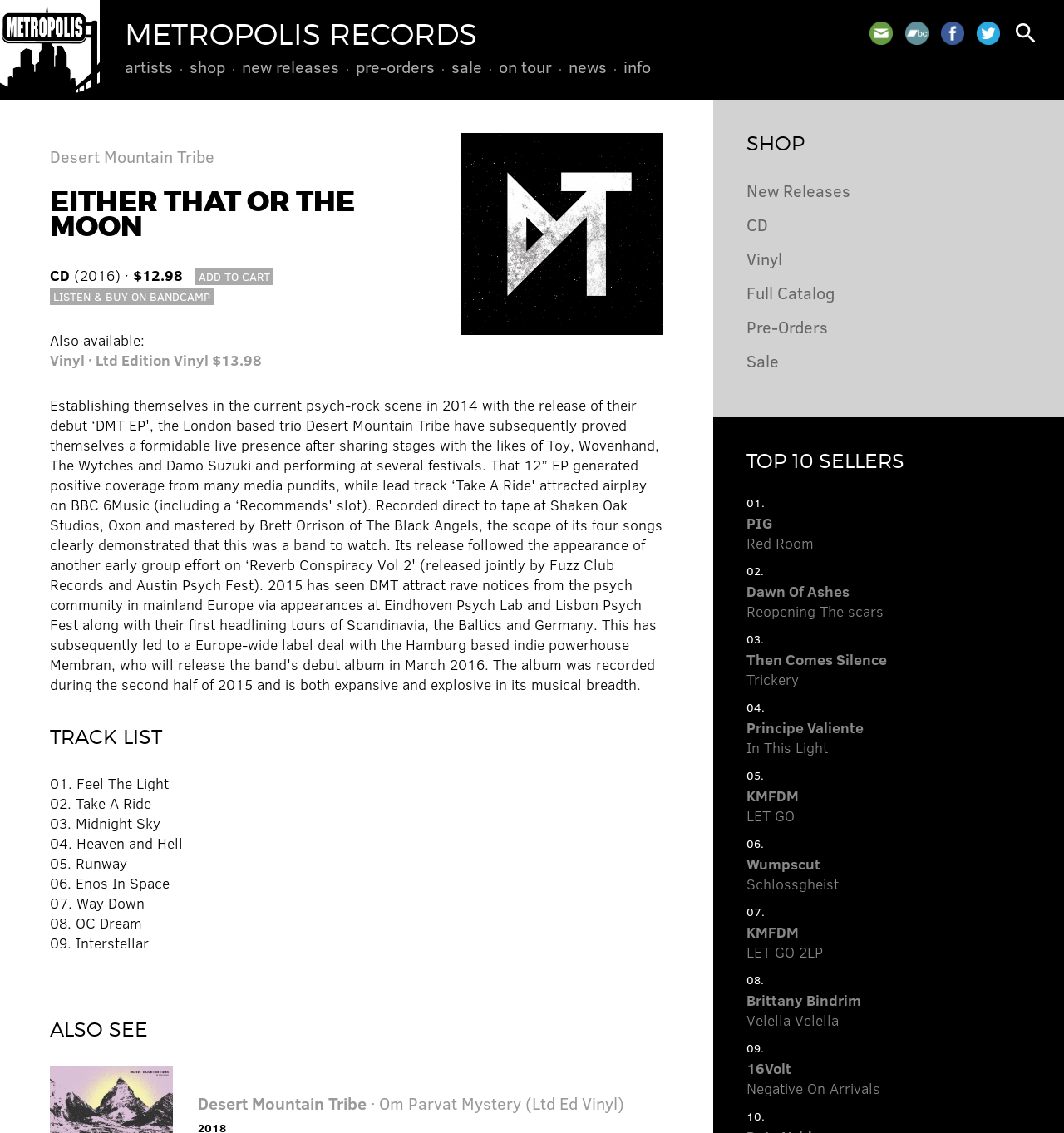Specify the bounding box coordinates of the region I need to click to perform the following instruction: "Click on the 'METROPOLIS RECORDS' link". The coordinates must be four float numbers in the range of 0 to 1, i.e., [left, top, right, bottom].

[0.0, 0.0, 1.0, 0.049]